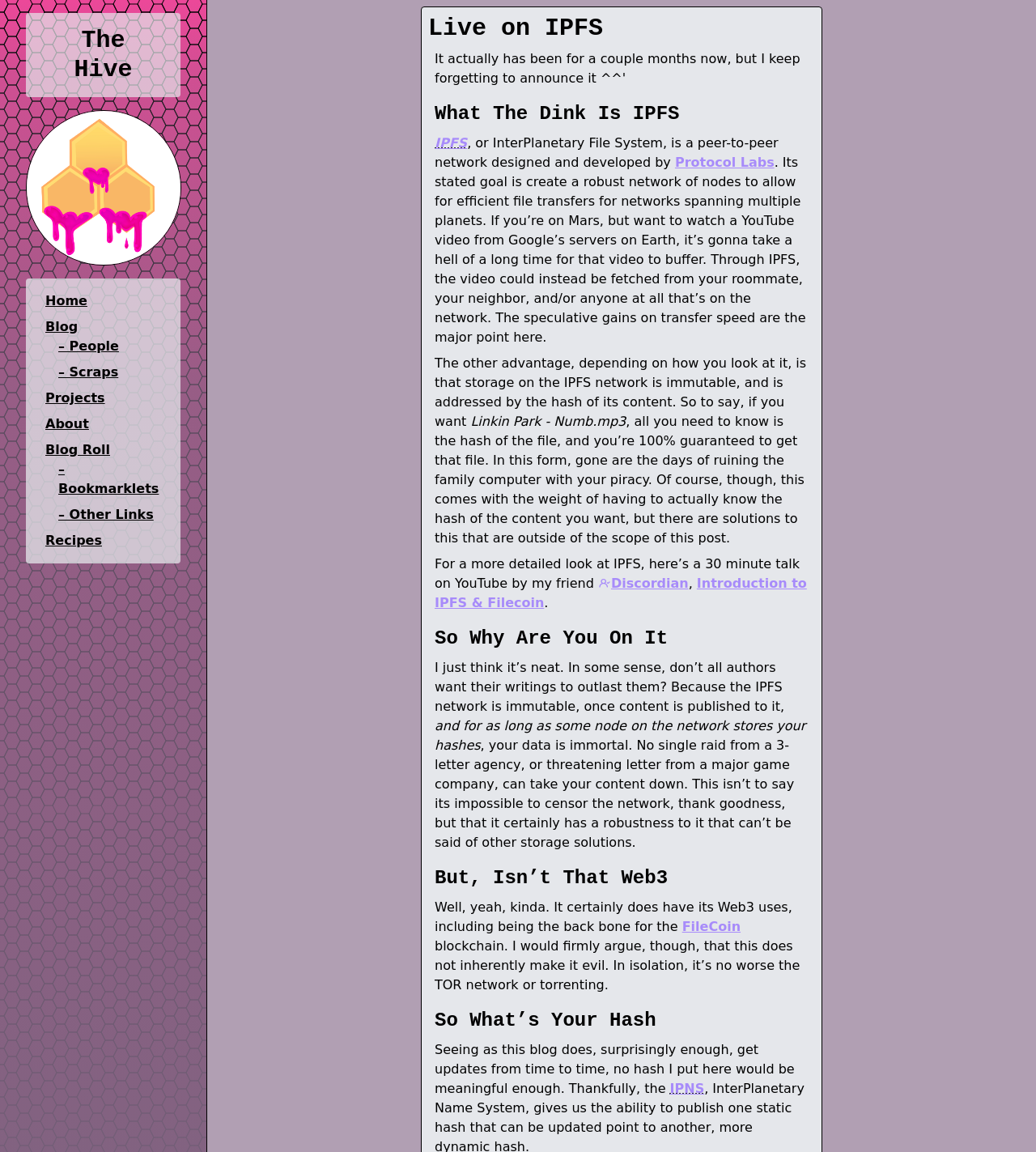What is the purpose of IPFS?
Give a one-word or short-phrase answer derived from the screenshot.

Efficient file transfers